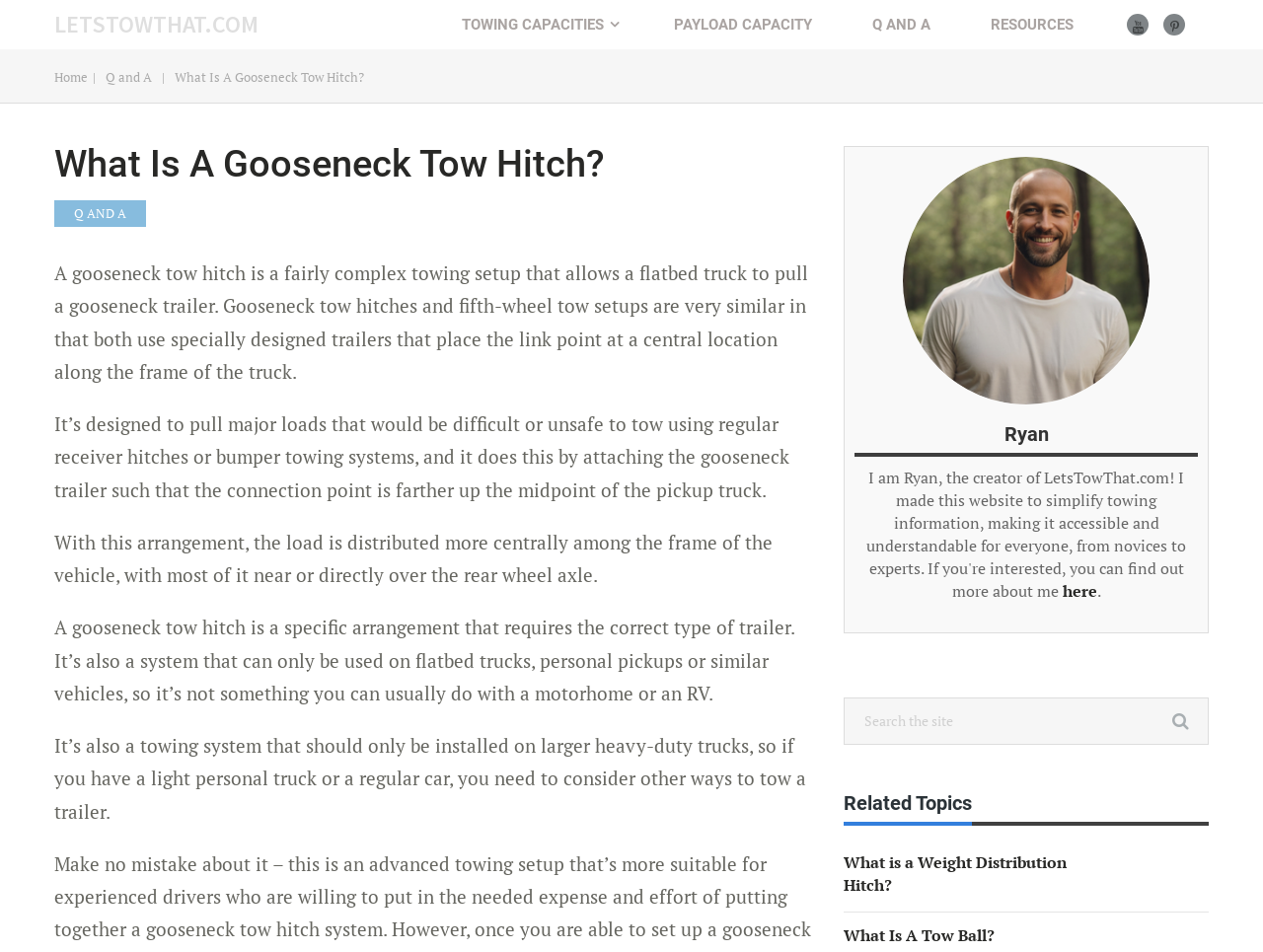What is the purpose of a gooseneck tow hitch?
Based on the image, answer the question in a detailed manner.

According to the webpage, a gooseneck tow hitch is designed to pull major loads that would be difficult or unsafe to tow using regular receiver hitches or bumper towing systems. It does this by attaching the gooseneck trailer such that the connection point is farther up the midpoint of the pickup truck, distributing the load more centrally among the frame of the vehicle.